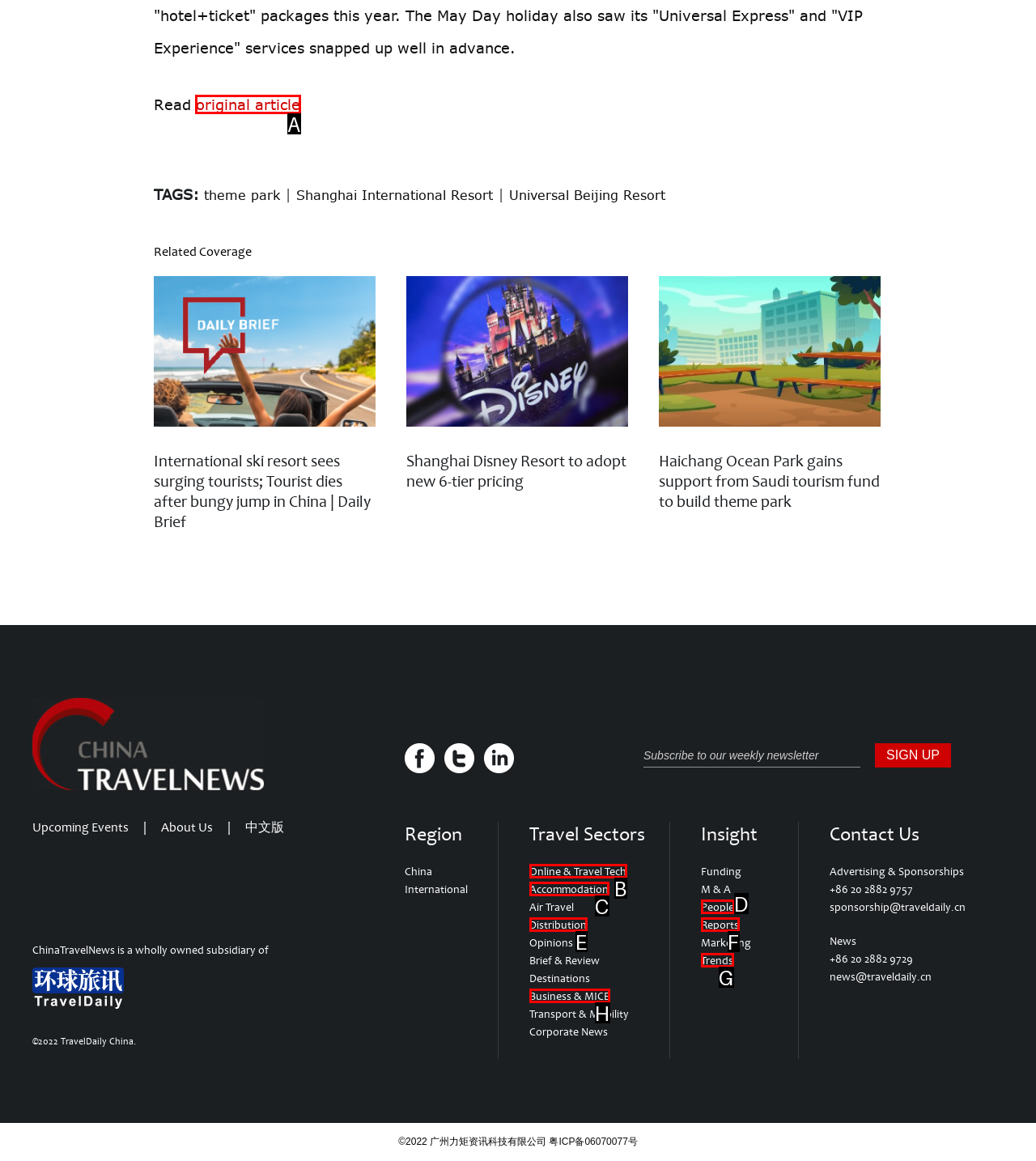Choose the letter of the option you need to click to Read the original article. Answer with the letter only.

A